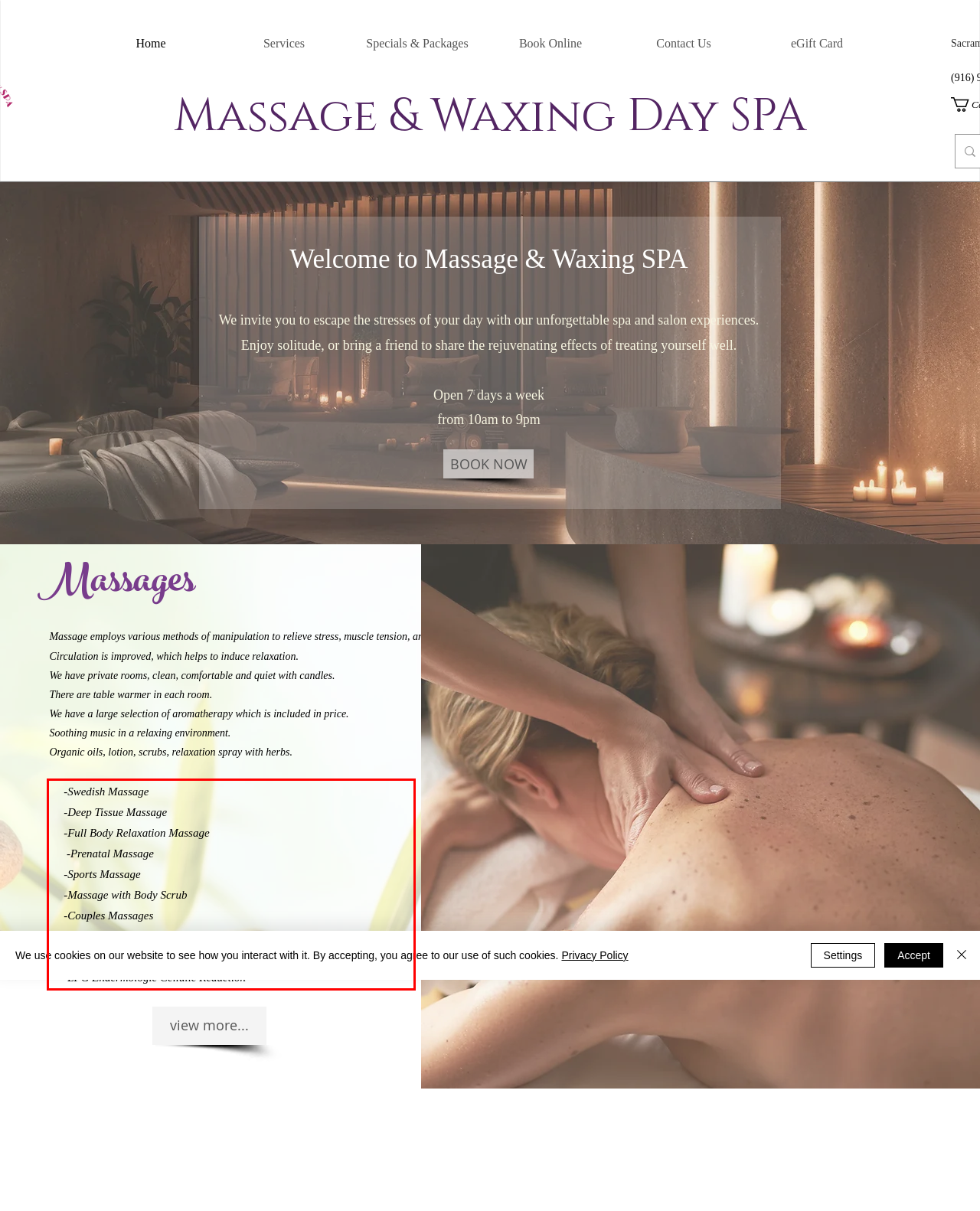Review the webpage screenshot provided, and perform OCR to extract the text from the red bounding box.

-Swedish Massage -Deep Tissue Massage -Full Body Relaxation Massage -Prenatal Massage -Sports Massage -Massage with Body Scrub -Couples Massages -Four hands Massage -Hot Stones Massage -LPG Endermologie Cellulie Reduction